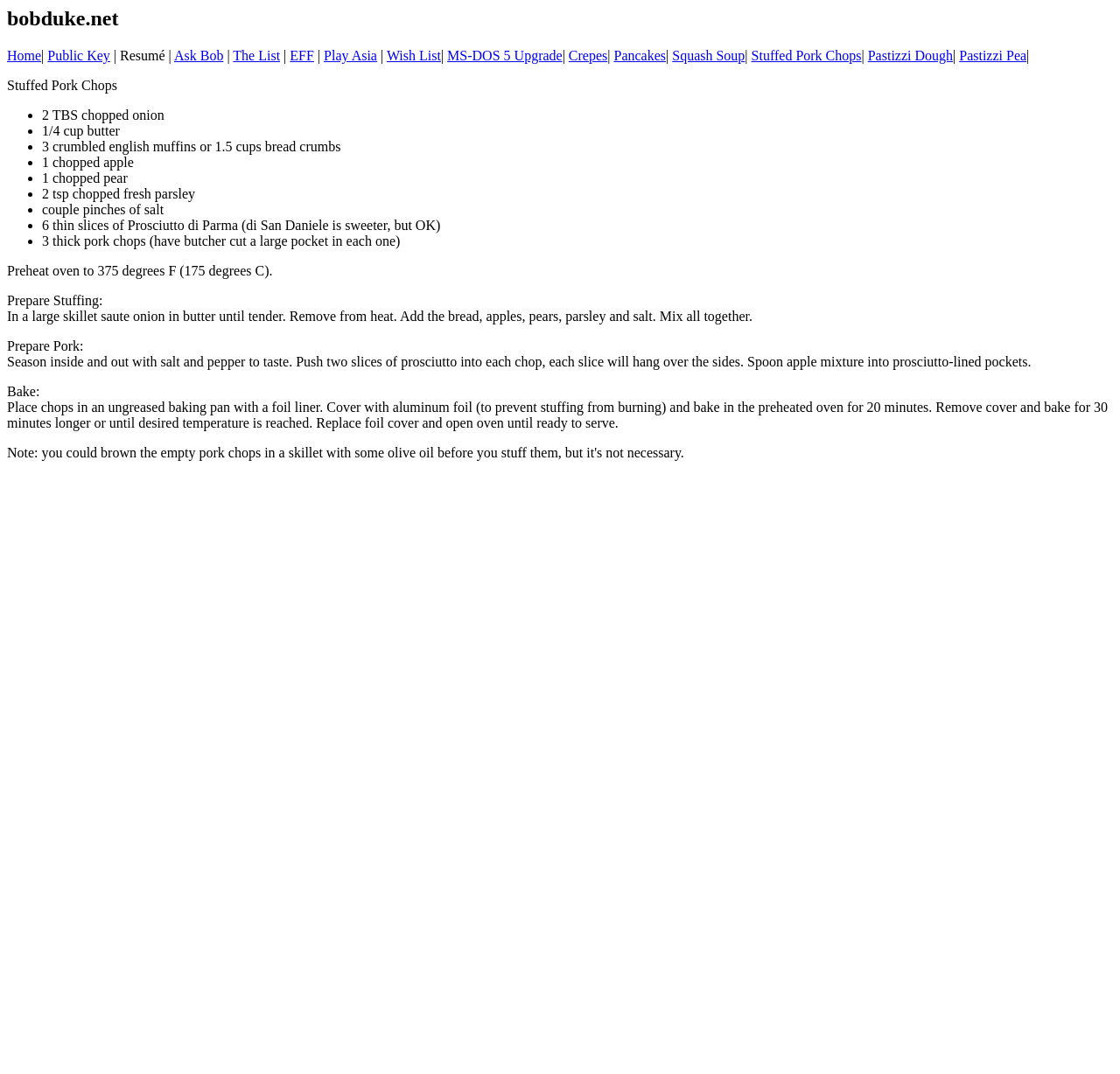Can you specify the bounding box coordinates for the region that should be clicked to fulfill this instruction: "Read about Stuffed Pork Chops".

[0.006, 0.072, 0.105, 0.086]